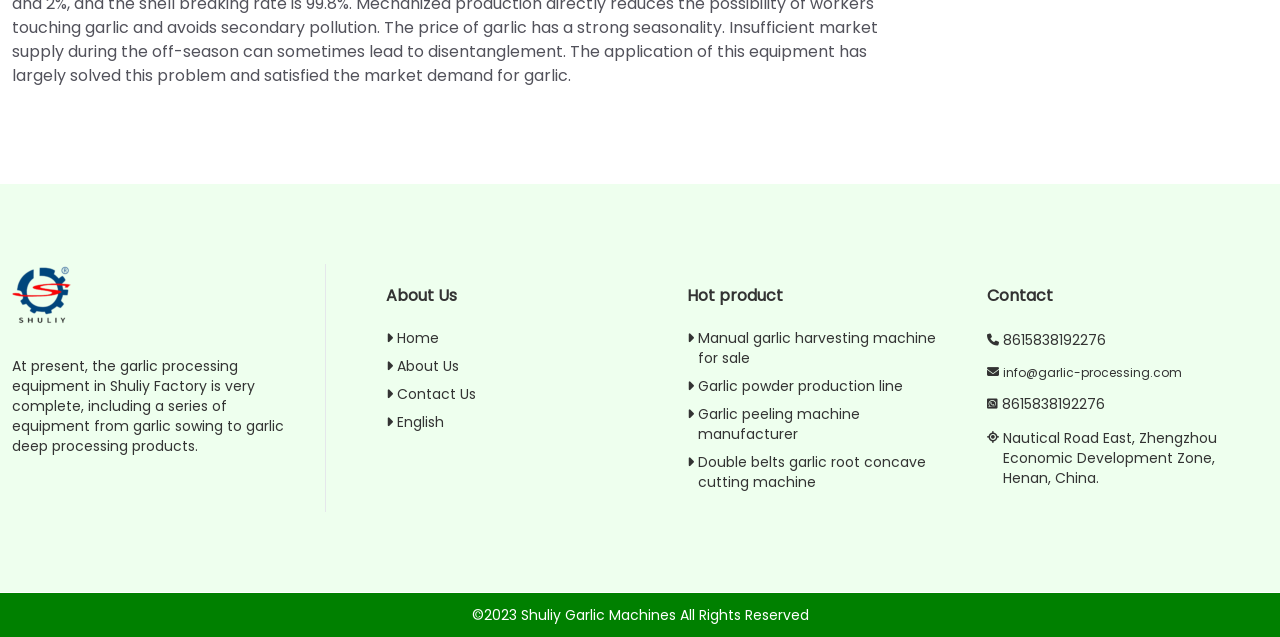Determine the bounding box coordinates of the section I need to click to execute the following instruction: "Click on the 'ENGLISH' link". Provide the coordinates as four float numbers between 0 and 1, i.e., [left, top, right, bottom].

None